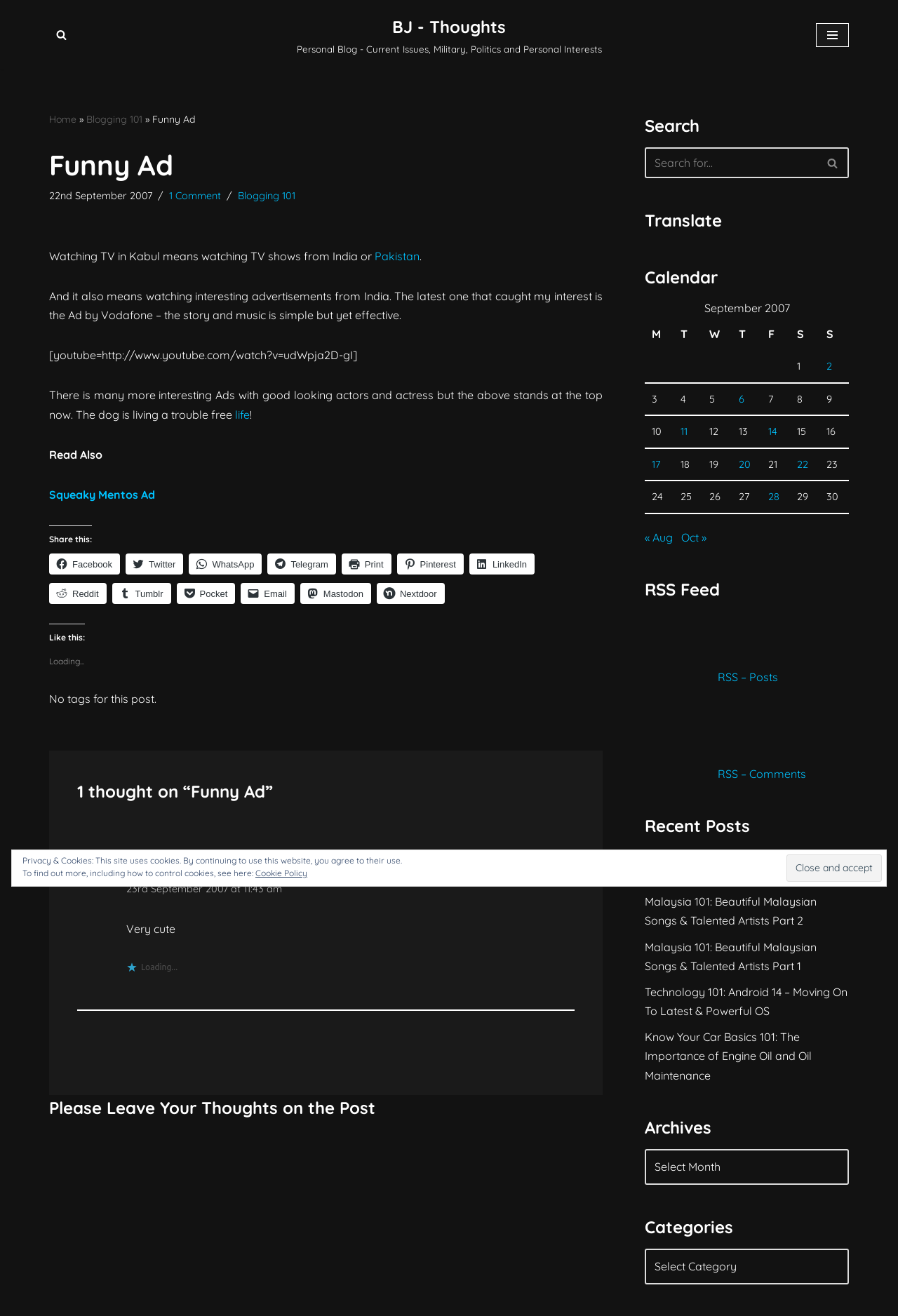Please specify the bounding box coordinates of the area that should be clicked to accomplish the following instruction: "Click the 'Search' button". The coordinates should consist of four float numbers between 0 and 1, i.e., [left, top, right, bottom].

[0.91, 0.112, 0.945, 0.136]